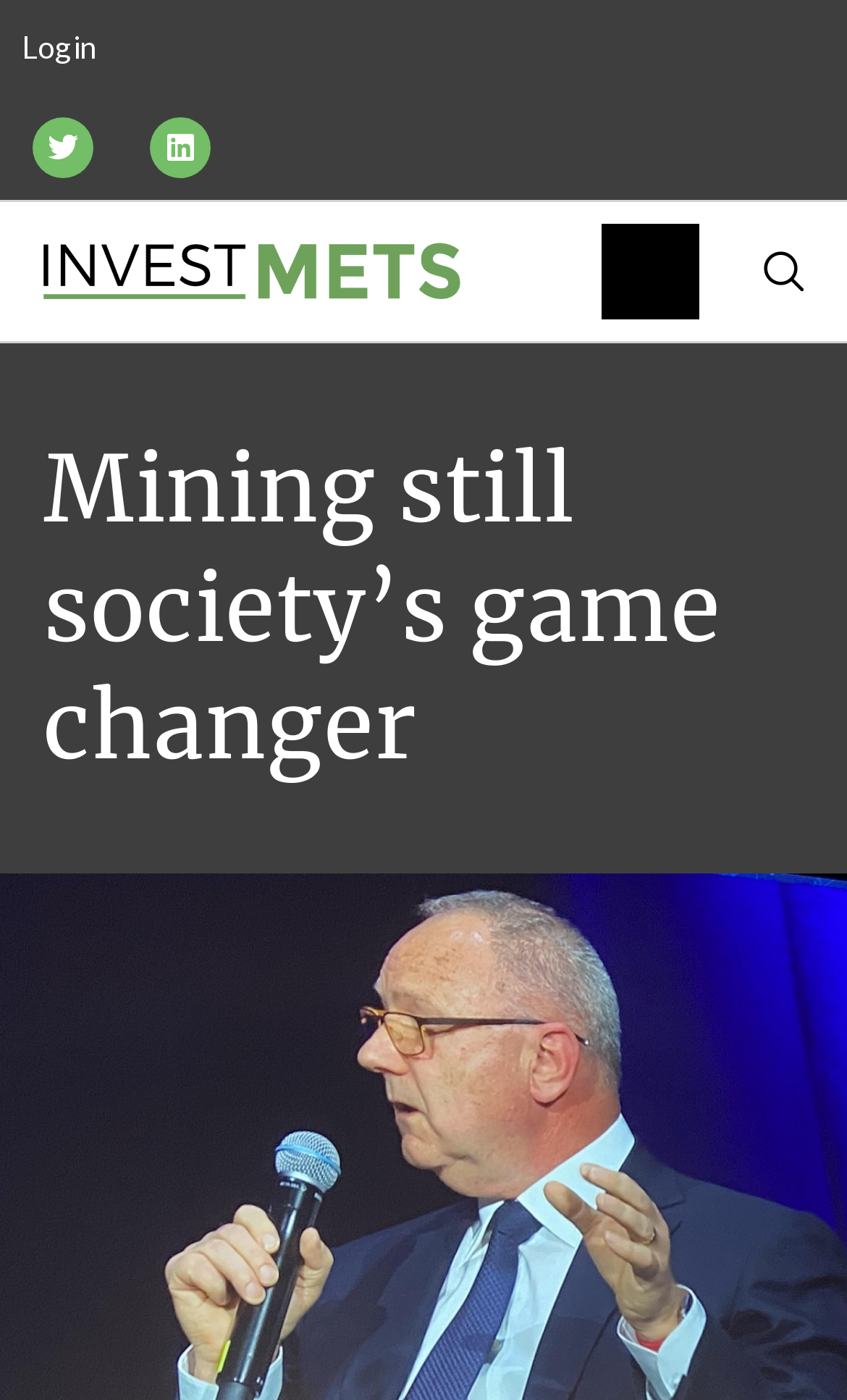What is the text on the top-left link?
Give a one-word or short-phrase answer derived from the screenshot.

Login